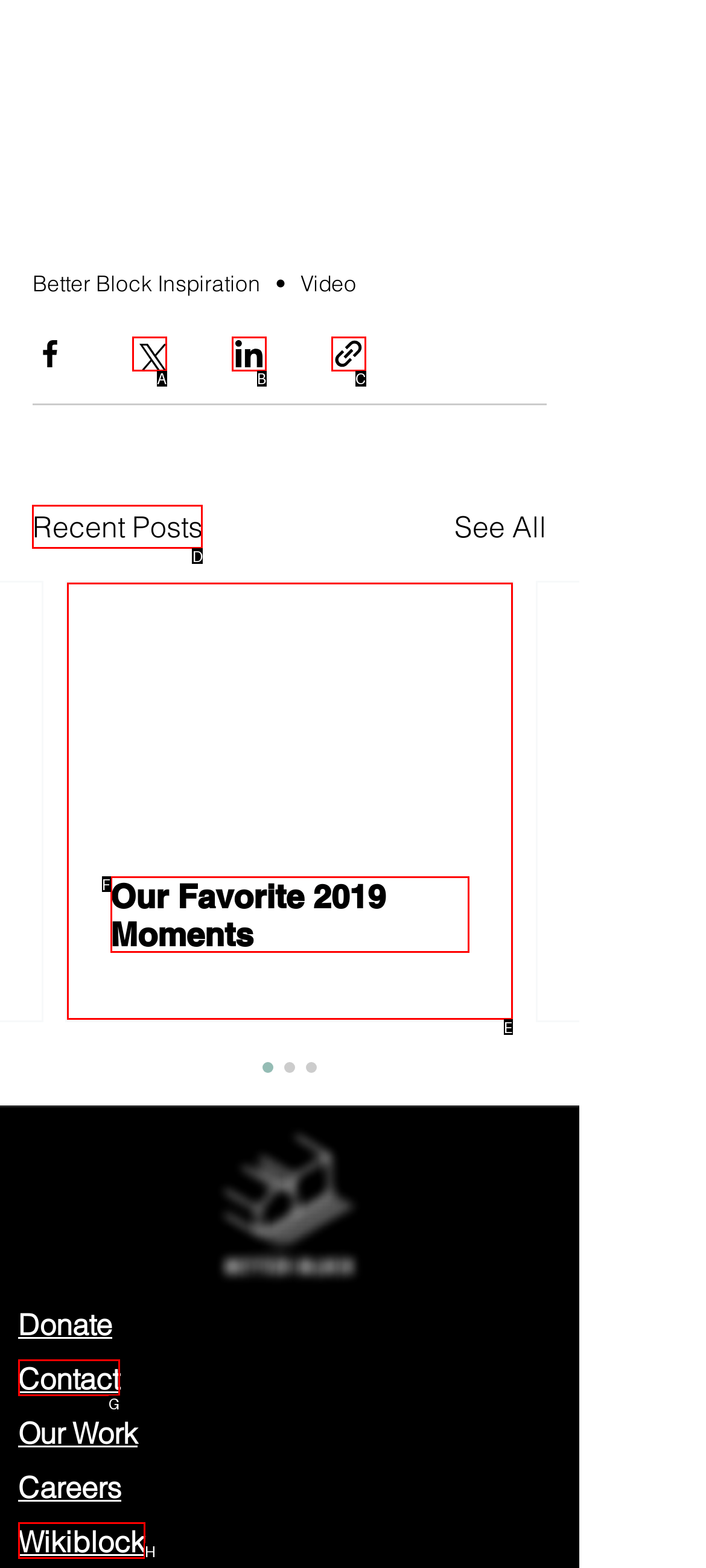Select the option I need to click to accomplish this task: View recent posts
Provide the letter of the selected choice from the given options.

D